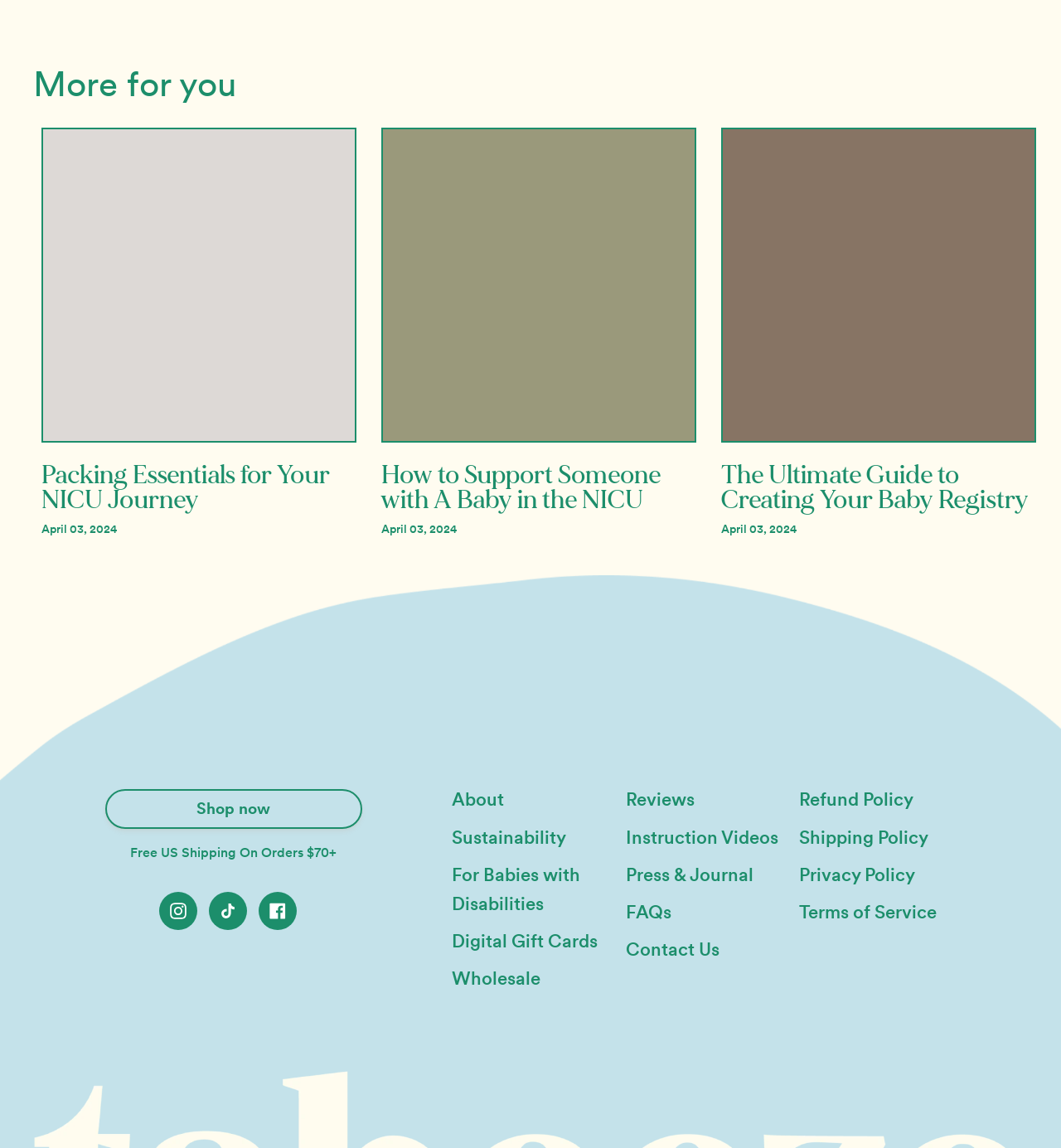Can you specify the bounding box coordinates for the region that should be clicked to fulfill this instruction: "Click on the 'ΕΠΙΚΟΙΝΩΝΙΑ' link".

None